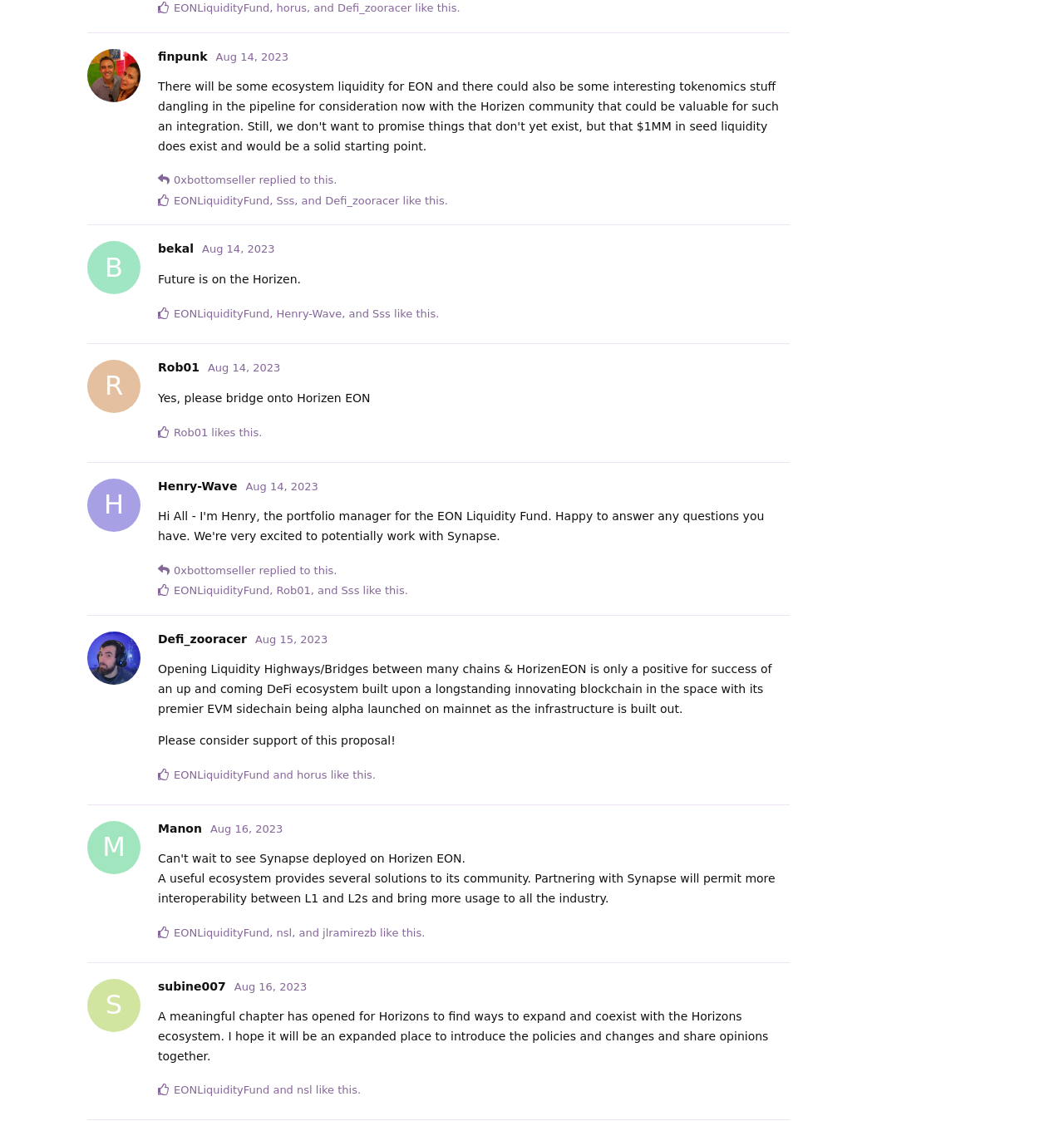Pinpoint the bounding box coordinates of the area that should be clicked to complete the following instruction: "Reply to the third post". The coordinates must be given as four float numbers between 0 and 1, i.e., [left, top, right, bottom].

[0.694, 0.265, 0.742, 0.292]